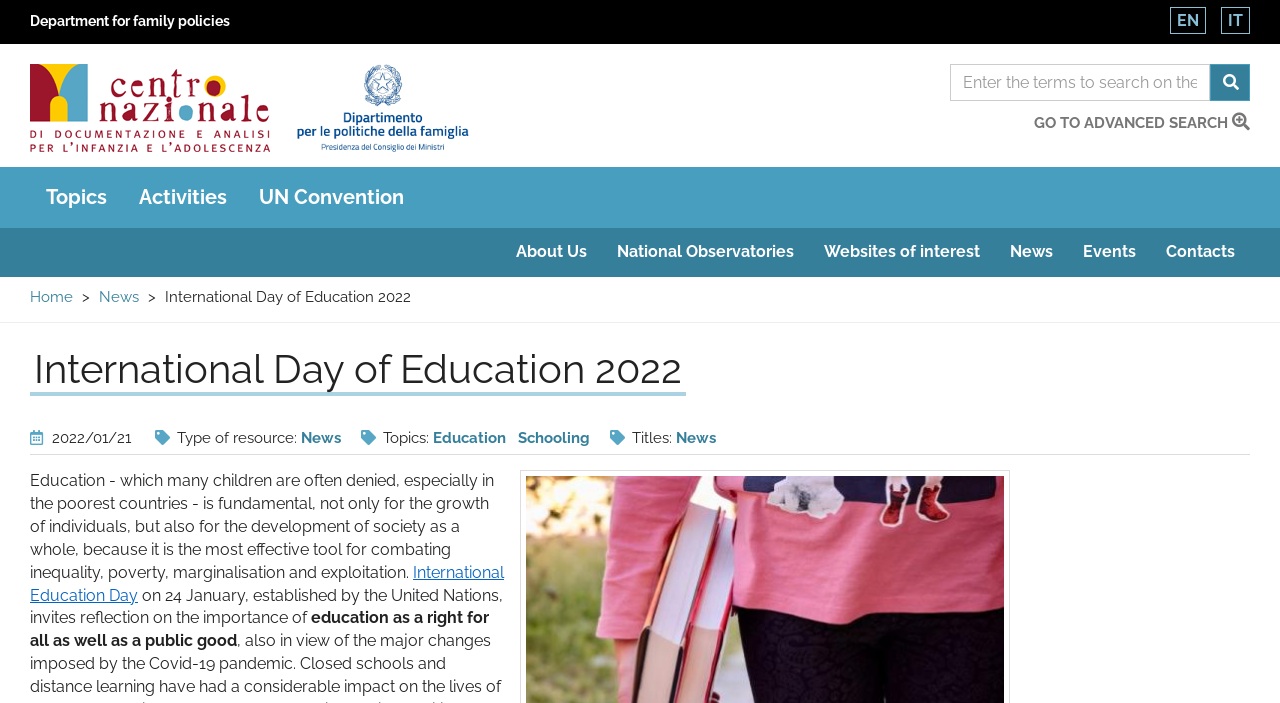What is the date of the International Day of Education?
Using the information from the image, give a concise answer in one word or a short phrase.

24 January